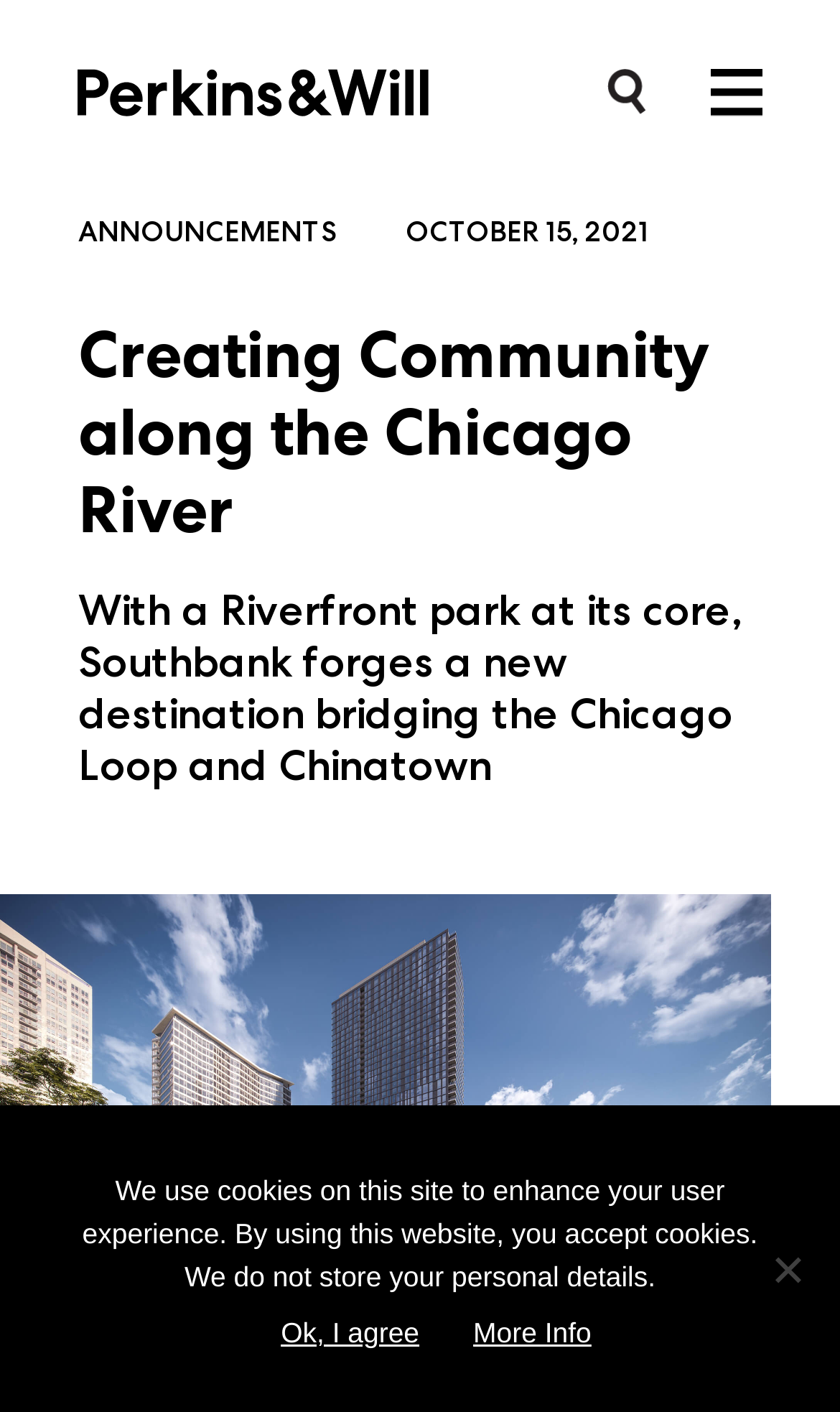What is the relationship between the Southbank project and the Chicago River?
Please give a detailed answer to the question using the information shown in the image.

The webpage title says 'Creating Community along the Chicago River', and the text on the webpage mentions a Riverfront park. This suggests that the Southbank project is located along the Chicago River and is likely designed to interact with the river in some way.